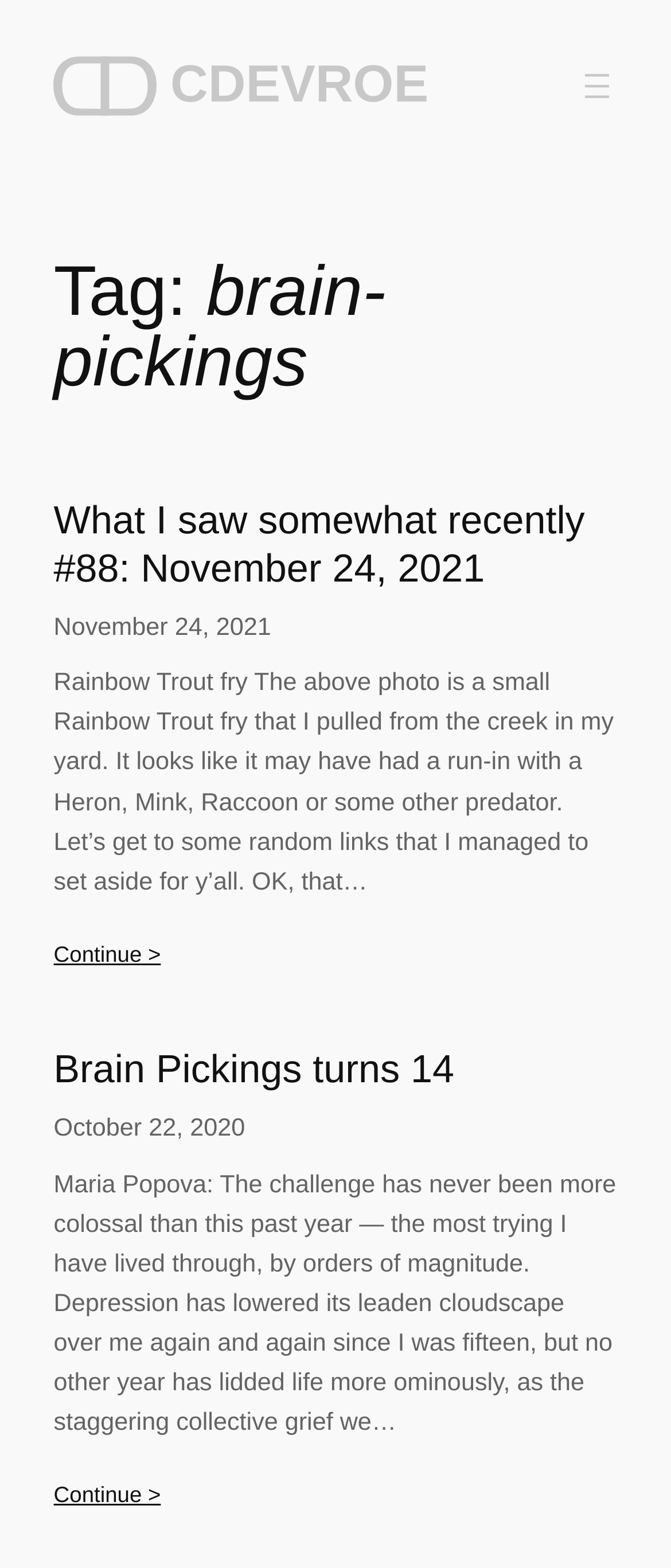Using the format (top-left x, top-left y, bottom-right x, bottom-right y), provide the bounding box coordinates for the described UI element. All values should be floating point numbers between 0 and 1: November 24, 2021

[0.08, 0.392, 0.404, 0.409]